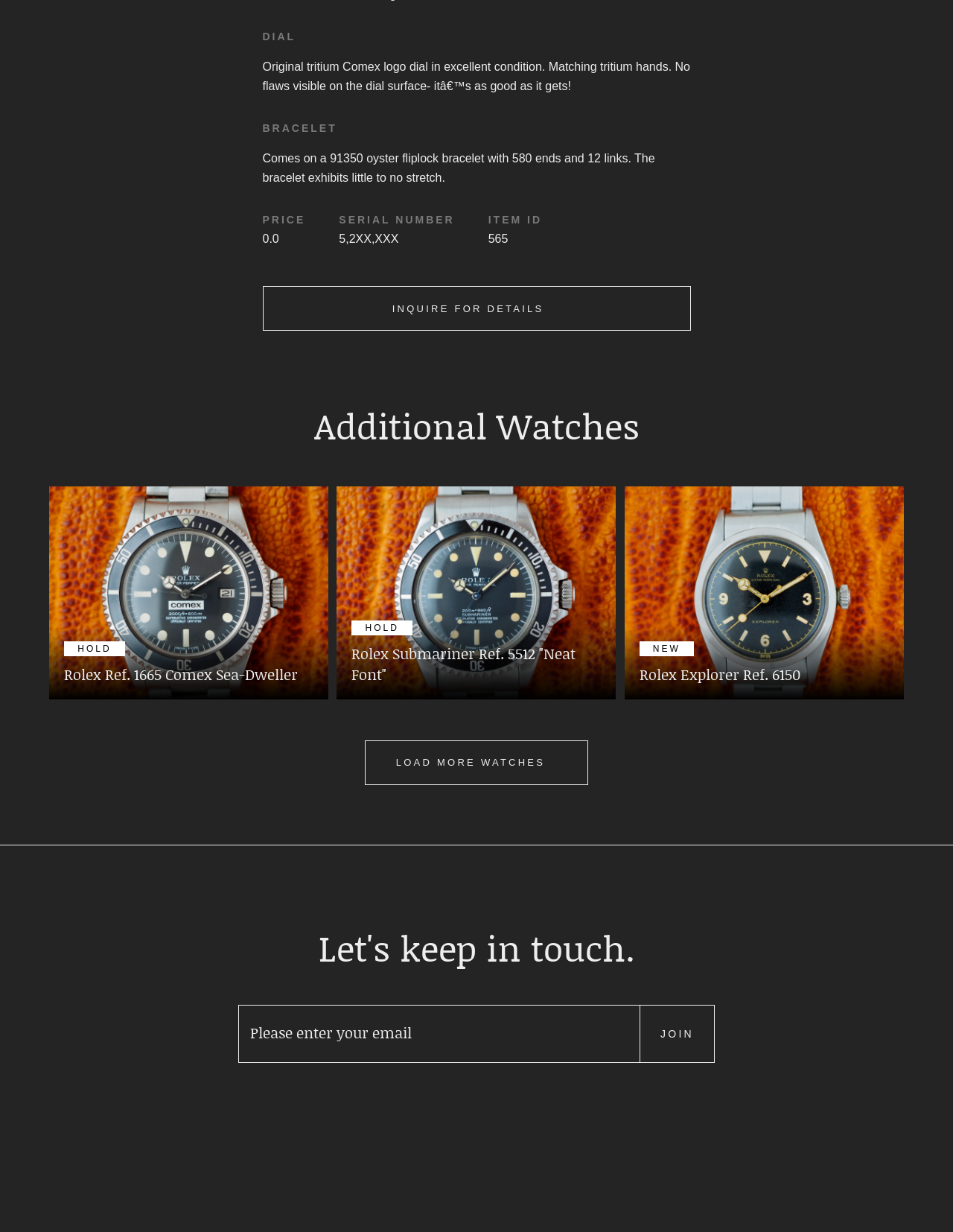What is the purpose of the 'INQUIRE FOR DETAILS' button?
Using the information from the image, provide a comprehensive answer to the question.

The purpose of the 'INQUIRE FOR DETAILS' button is to inquire about the watch because it is a call-to-action element that allows users to request more information about the watch.